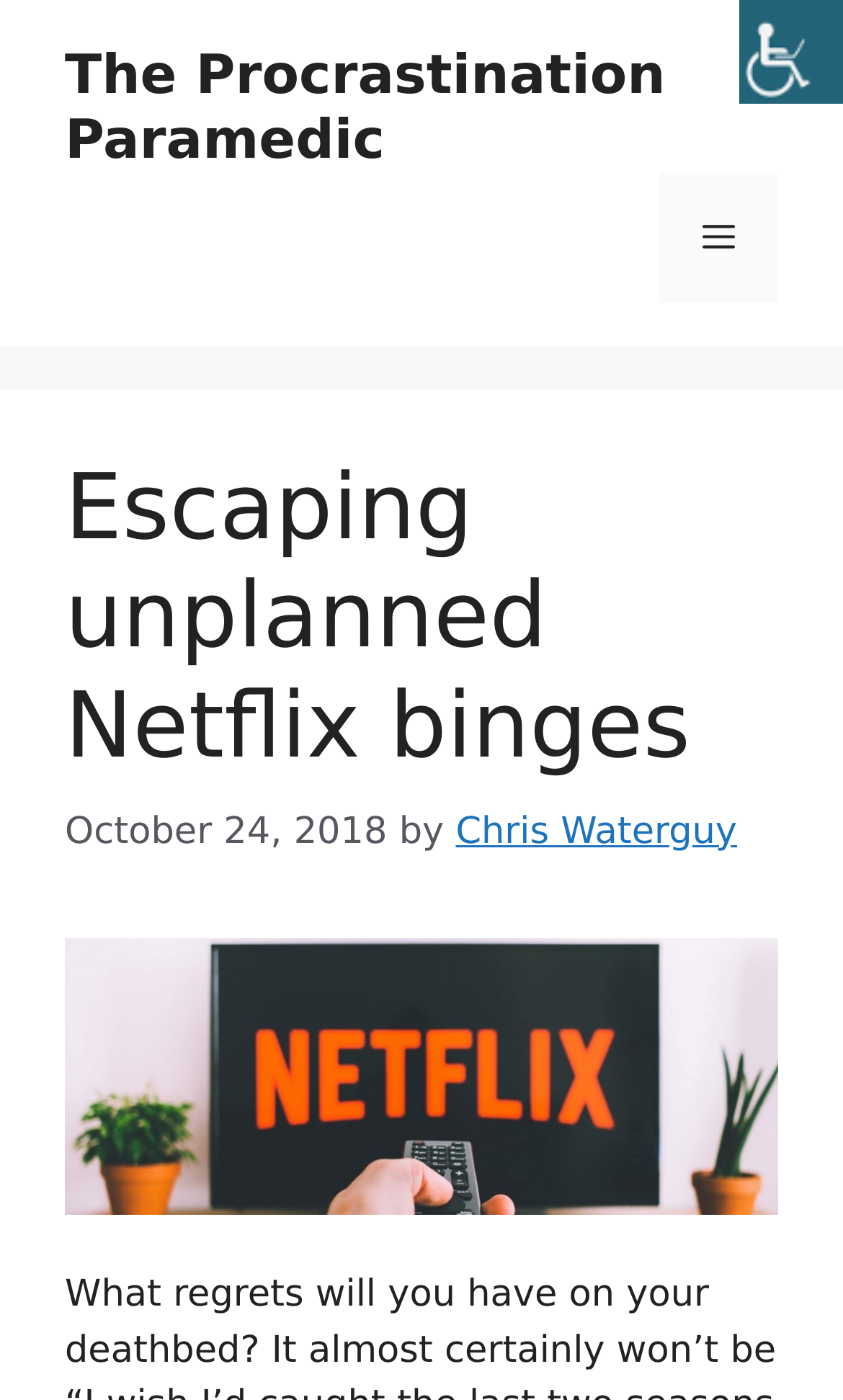Please respond to the question using a single word or phrase:
Is the menu expanded?

No